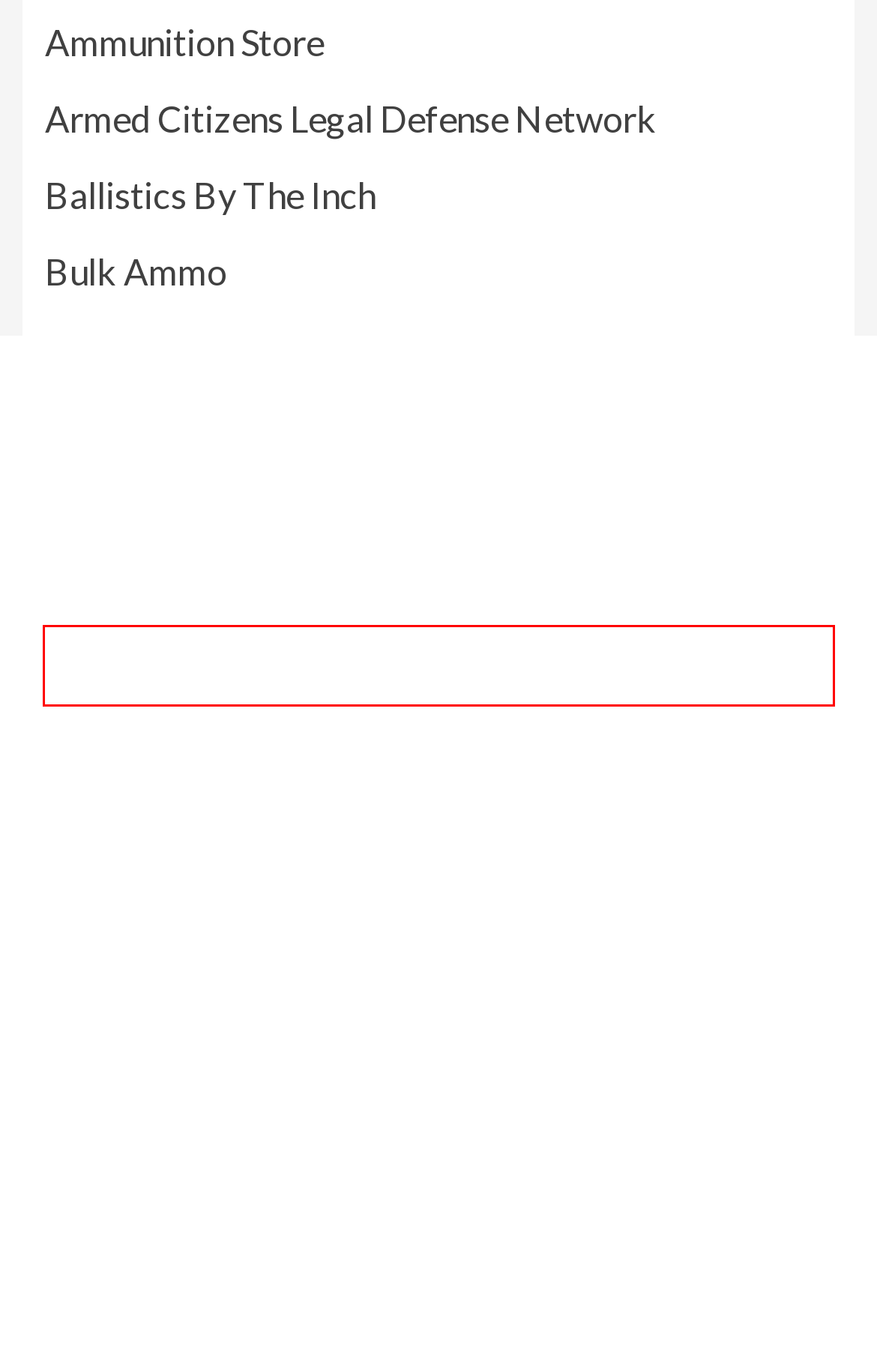You are presented with a screenshot of a webpage with a red bounding box. Select the webpage description that most closely matches the new webpage after clicking the element inside the red bounding box. The options are:
A. Ammunition Store – Bulk Ammo and Cheap Reloading Supplies For Sale Online
B. Gun Facts | Gun Control Policy Insights
C. ACLDN
D. Gun News Daily - Gun & Accessory Reviews and News Since 2001
E. EEZOX
F. BBTI - Ballistics by the Inch :: Home
G. Grass Roots North Carolina - Home
H. EOTECH | Battle-Proven Optics for Military, Police and Professional Shooters

E